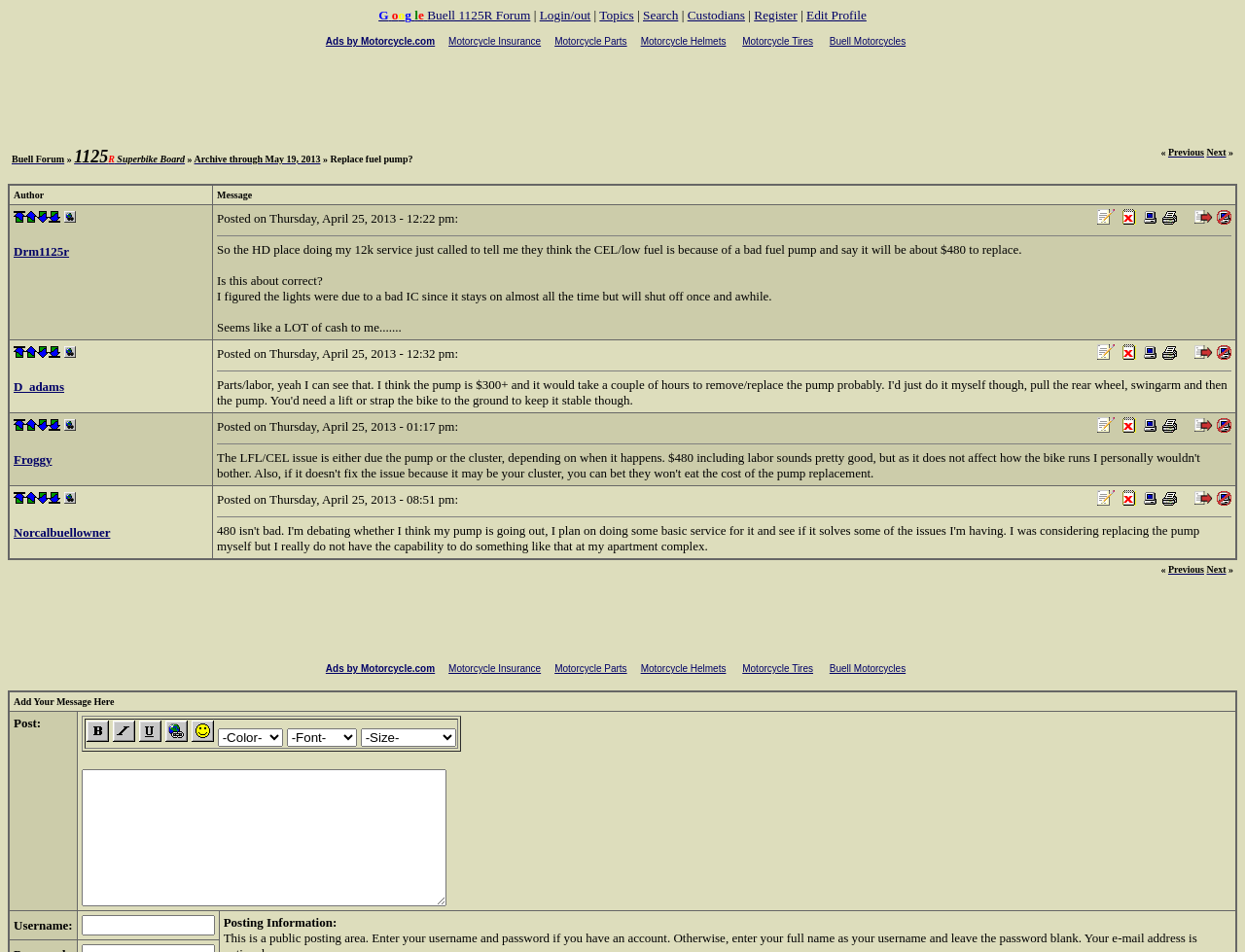Answer the question using only a single word or phrase: 
What is the cost of replacing the fuel pump?

$480